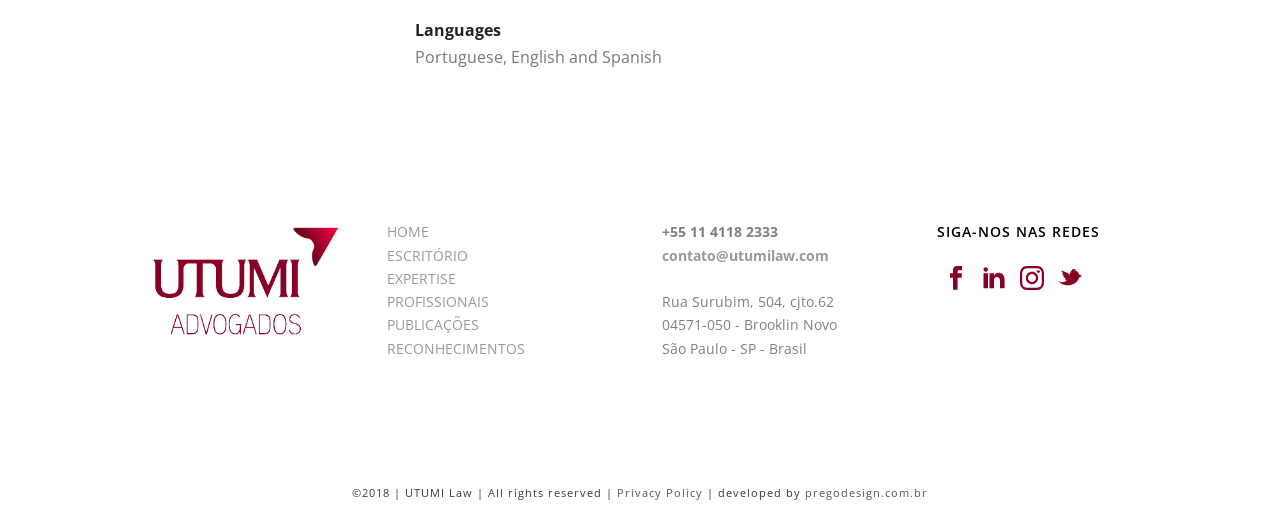Pinpoint the bounding box coordinates of the clickable element needed to complete the instruction: "Follow on Facebook". The coordinates should be provided as four float numbers between 0 and 1: [left, top, right, bottom].

[0.738, 0.51, 0.756, 0.56]